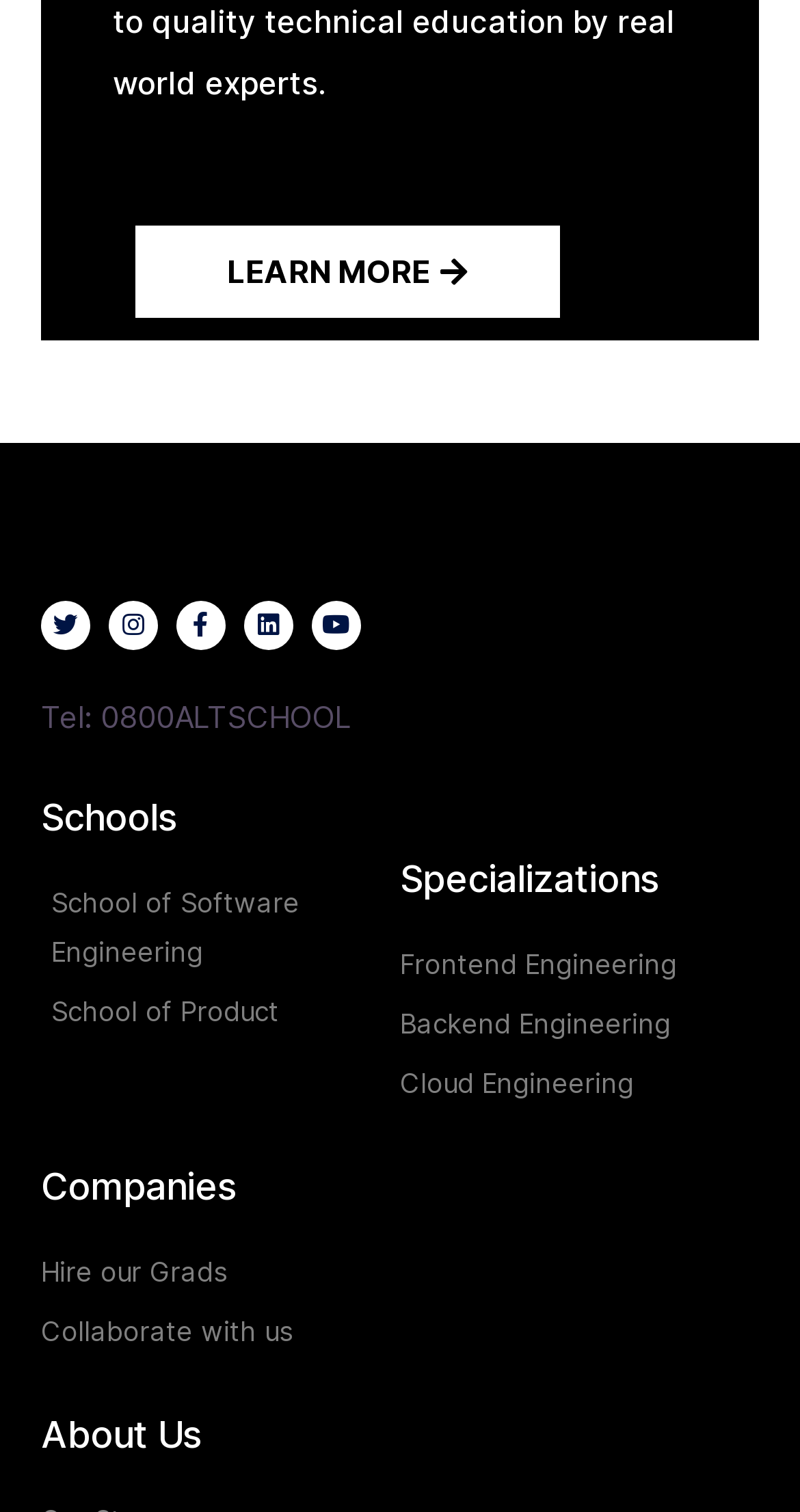Answer this question in one word or a short phrase: What is the last section on the webpage?

About Us